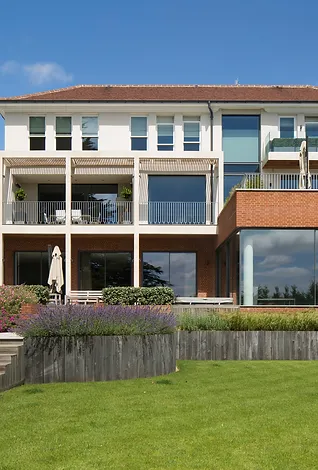Please provide a comprehensive answer to the question below using the information from the image: What type of doors are used in the house?

The caption specifically mentions that the house features expansive floor-to-ceiling sliding glass doors that open onto a spacious balcony, allowing the homeowners to enjoy breathtaking views of the surrounding countryside.